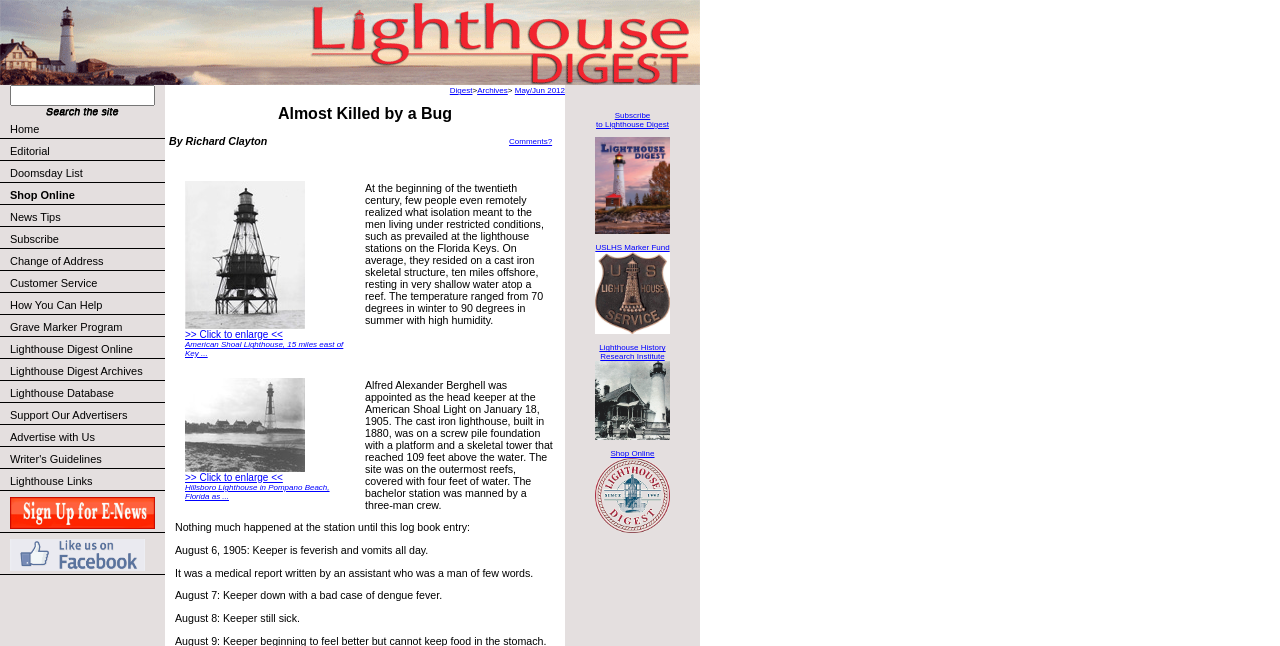Examine the image and give a thorough answer to the following question:
What is the primary activity of the men living at the lighthouse stations?

According to the article, the men living at the lighthouse stations, such as the American Shoal Lighthouse, are living under restricted conditions, which means they are isolated and have limited access to resources.